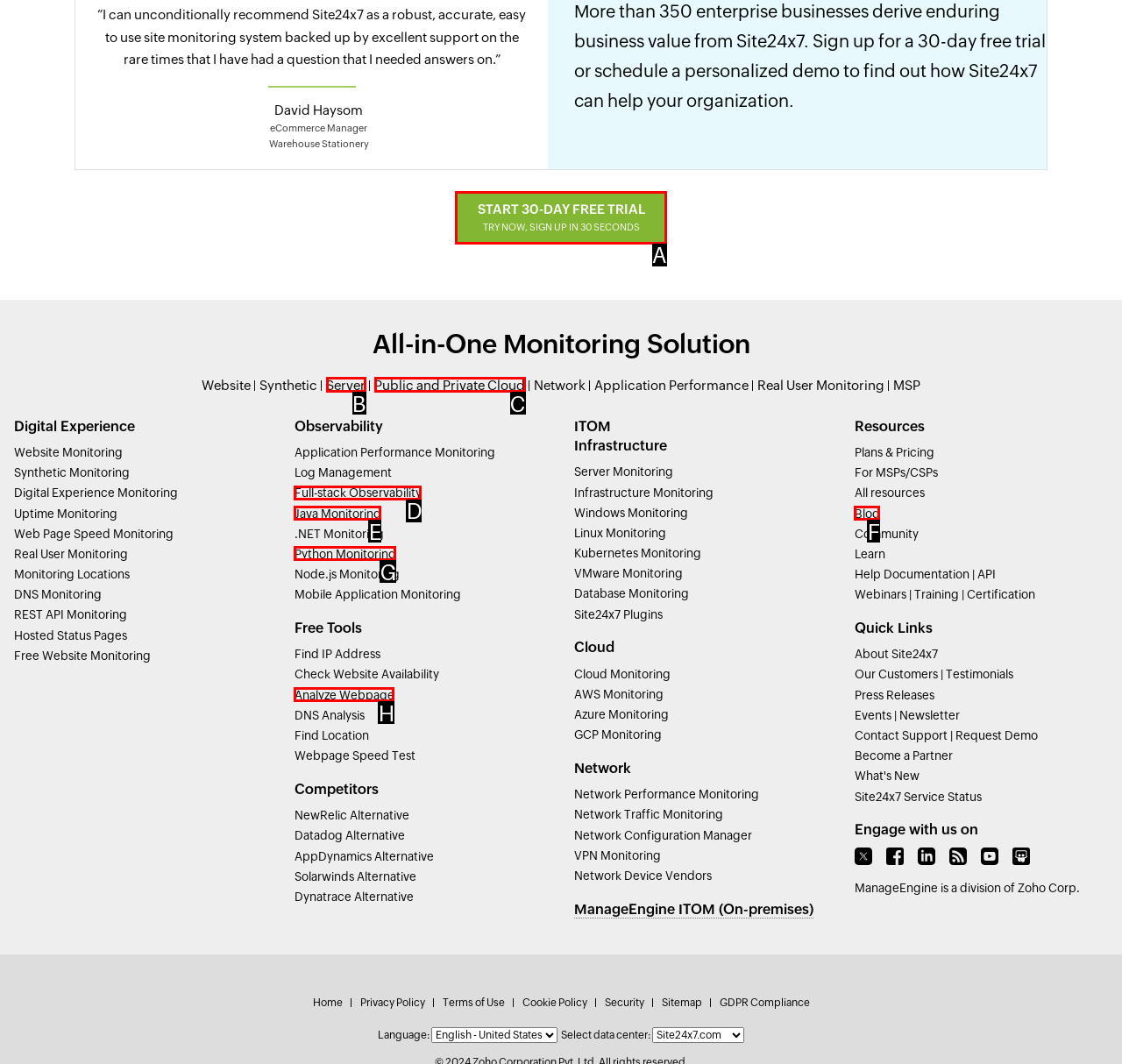Identify the HTML element I need to click to complete this task: Sign up for a 30-day free trial Provide the option's letter from the available choices.

A